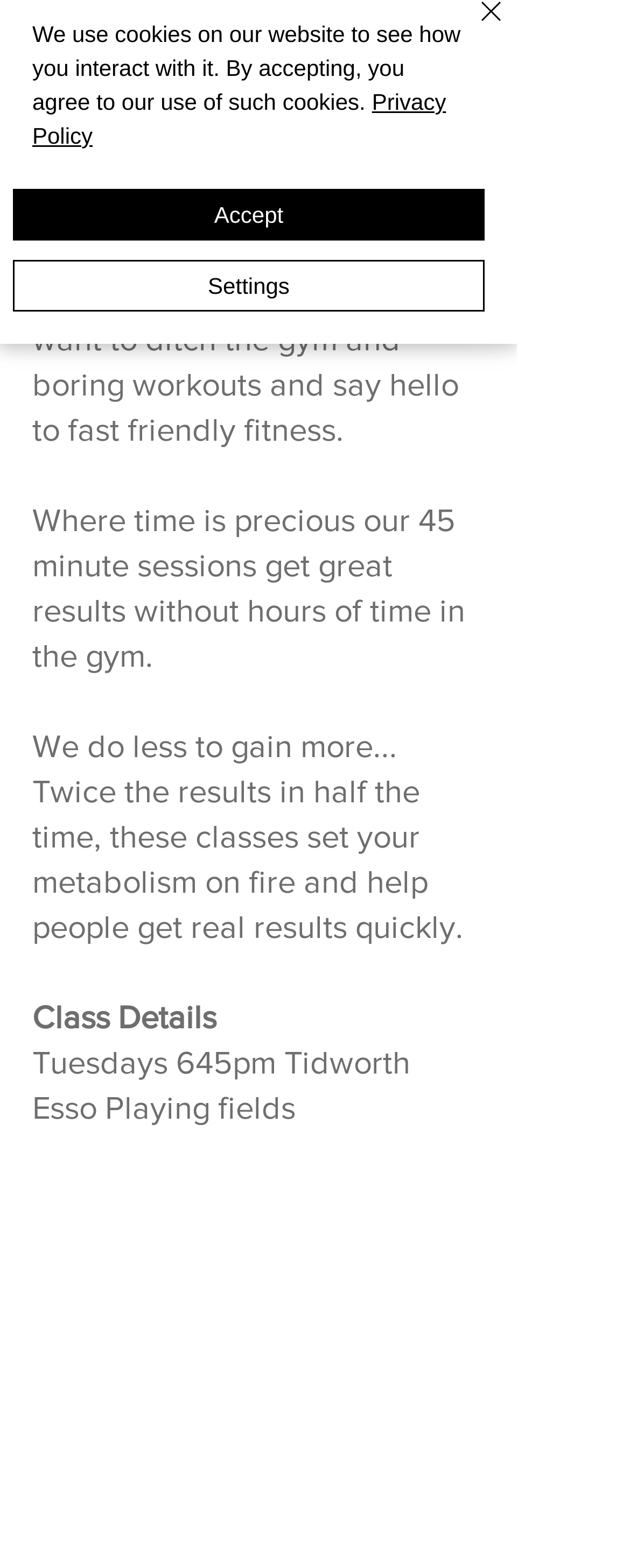Bounding box coordinates must be specified in the format (top-left x, top-left y, bottom-right x, bottom-right y). All values should be floating point numbers between 0 and 1. What are the bounding box coordinates of the UI element described as: YouTube

[0.547, 0.171, 0.821, 0.219]